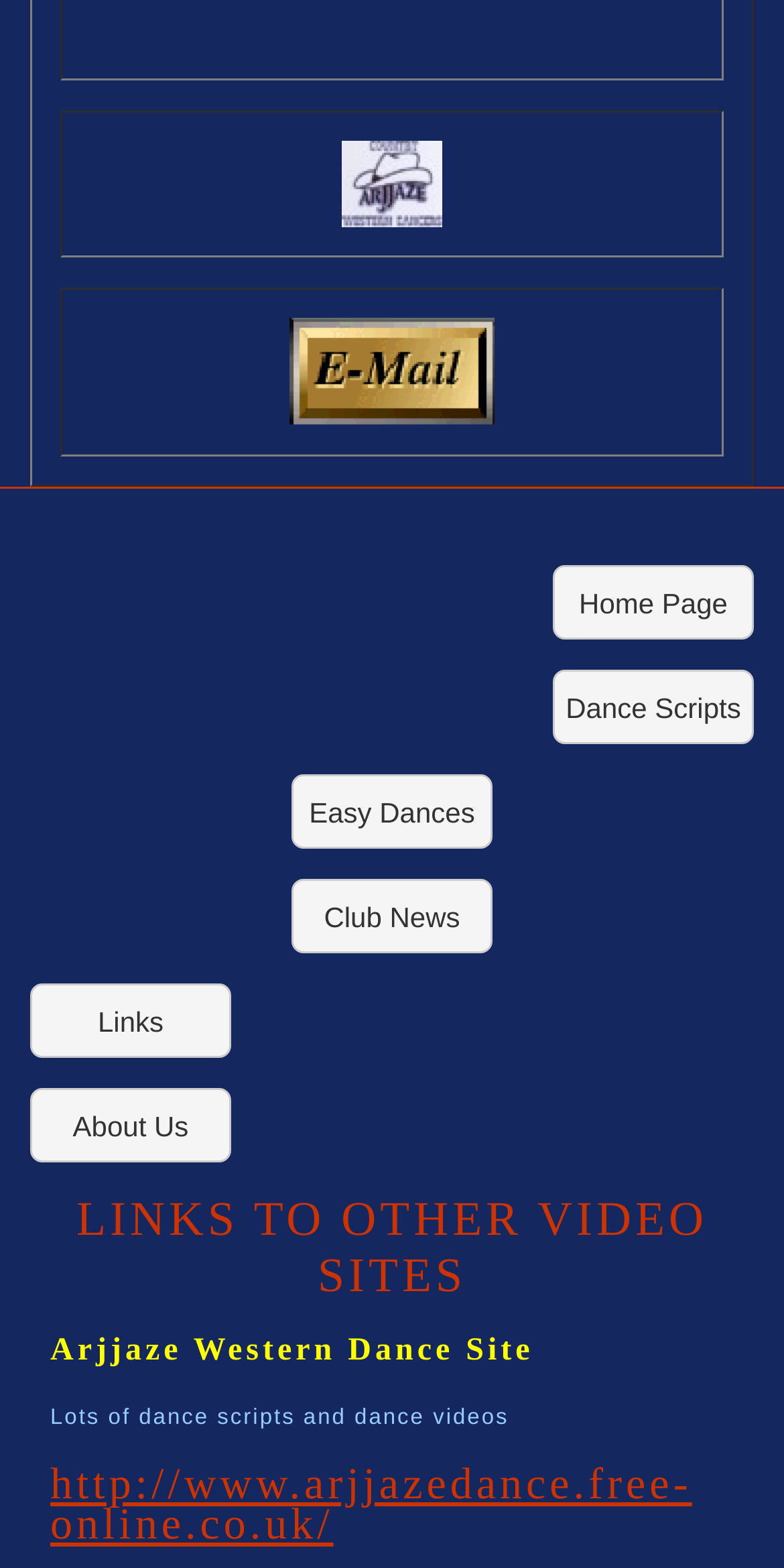Bounding box coordinates must be specified in the format (top-left x, top-left y, bottom-right x, bottom-right y). All values should be floating point numbers between 0 and 1. What are the bounding box coordinates of the UI element described as: Home Page

[0.705, 0.361, 0.962, 0.408]